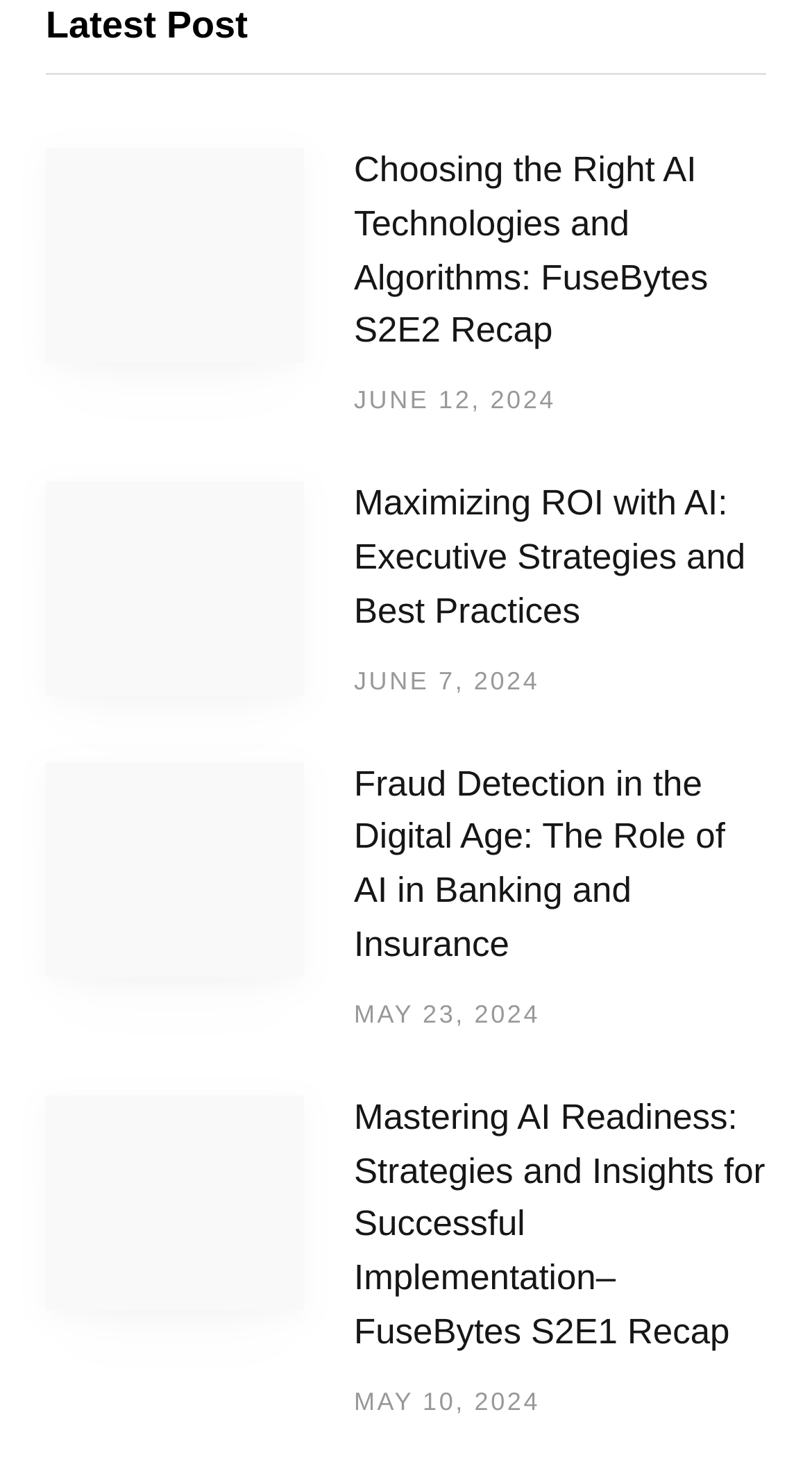Determine the bounding box coordinates for the region that must be clicked to execute the following instruction: "Explore International and Contemporary artworks".

None